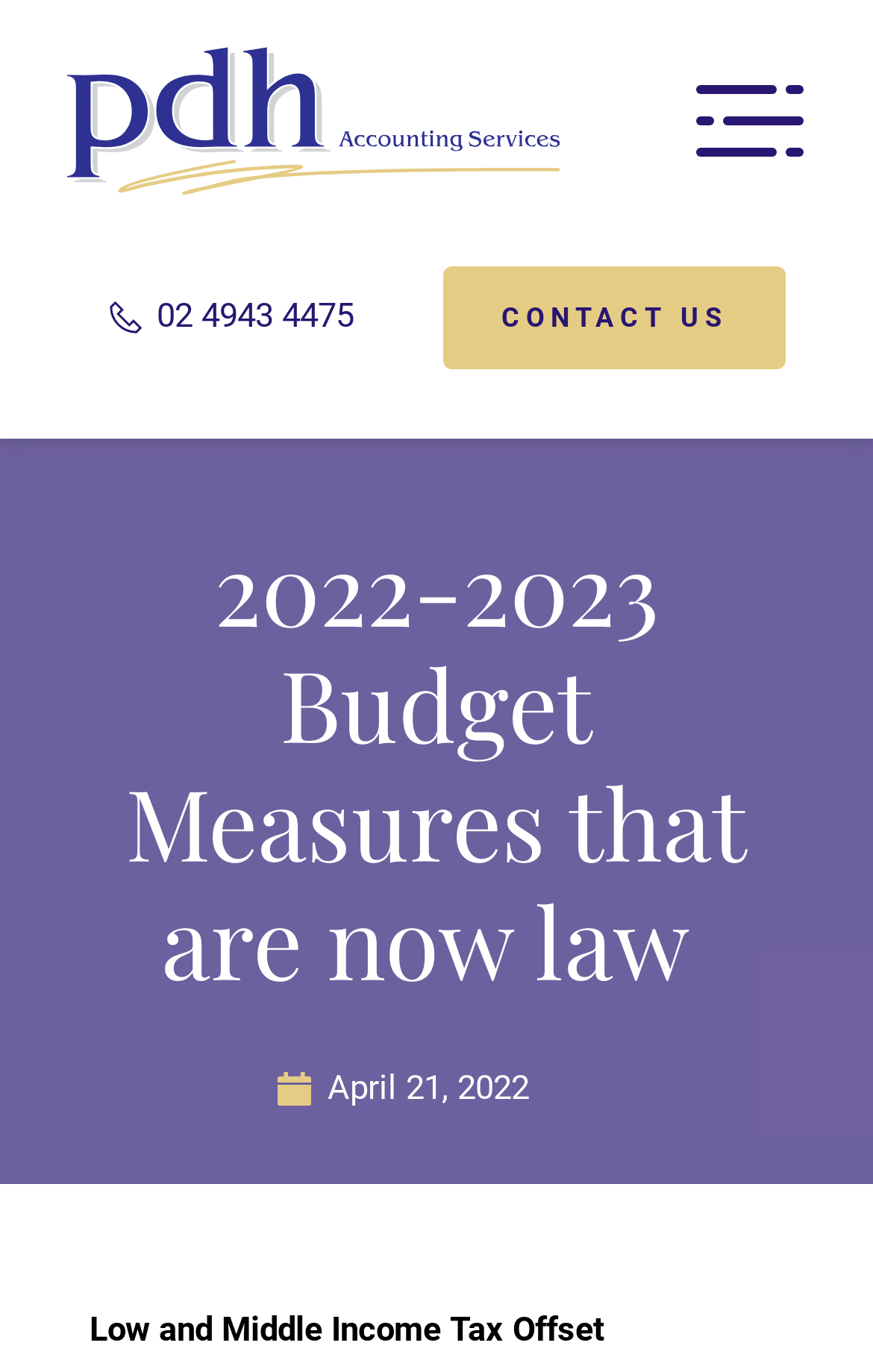From the element description: "02 4943 4475", extract the bounding box coordinates of the UI element. The coordinates should be expressed as four float numbers between 0 and 1, in the order [left, top, right, bottom].

[0.1, 0.192, 0.431, 0.27]